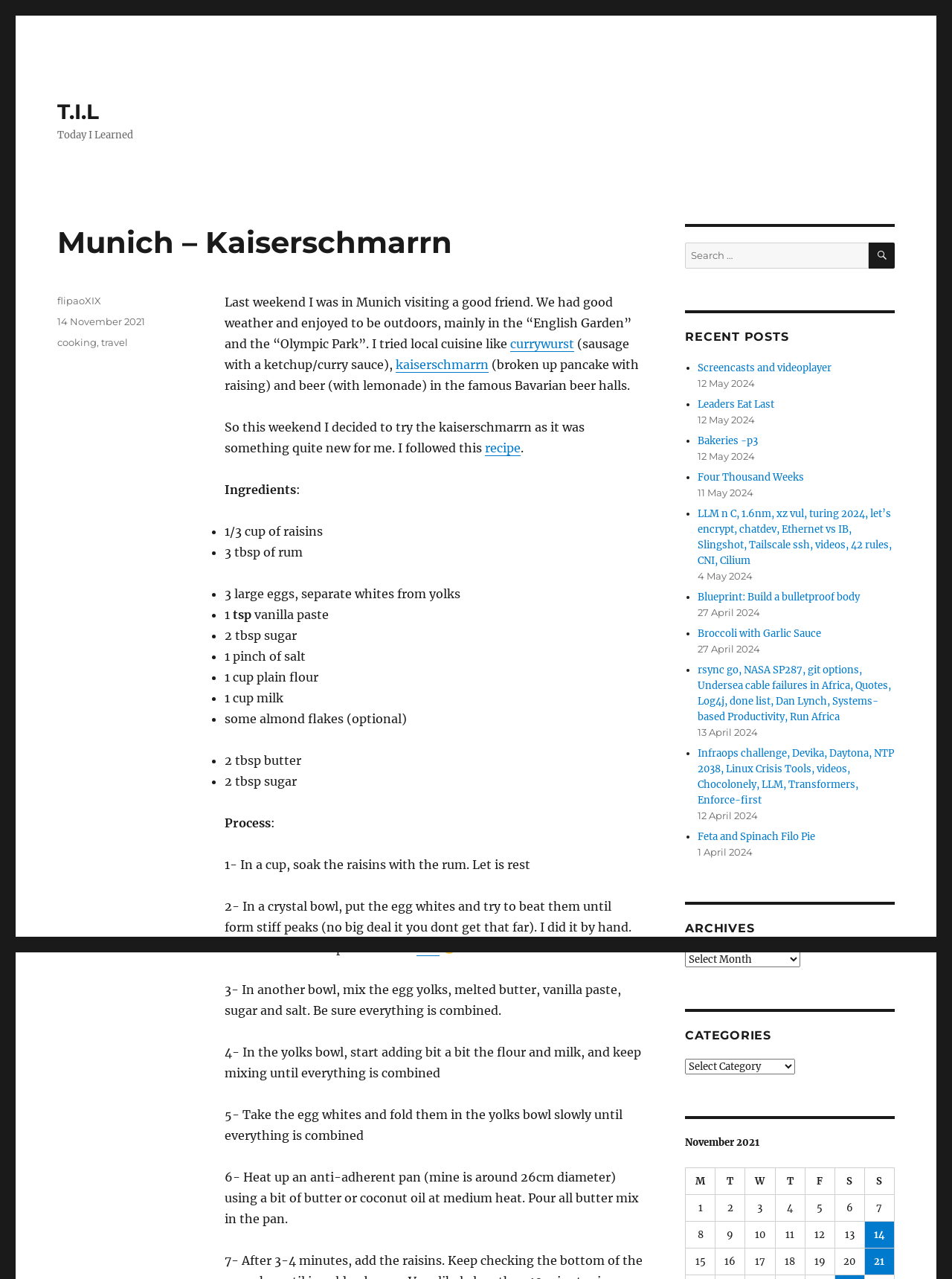Provide the bounding box coordinates of the UI element this sentence describes: "Bakeries -p3".

[0.733, 0.34, 0.796, 0.35]